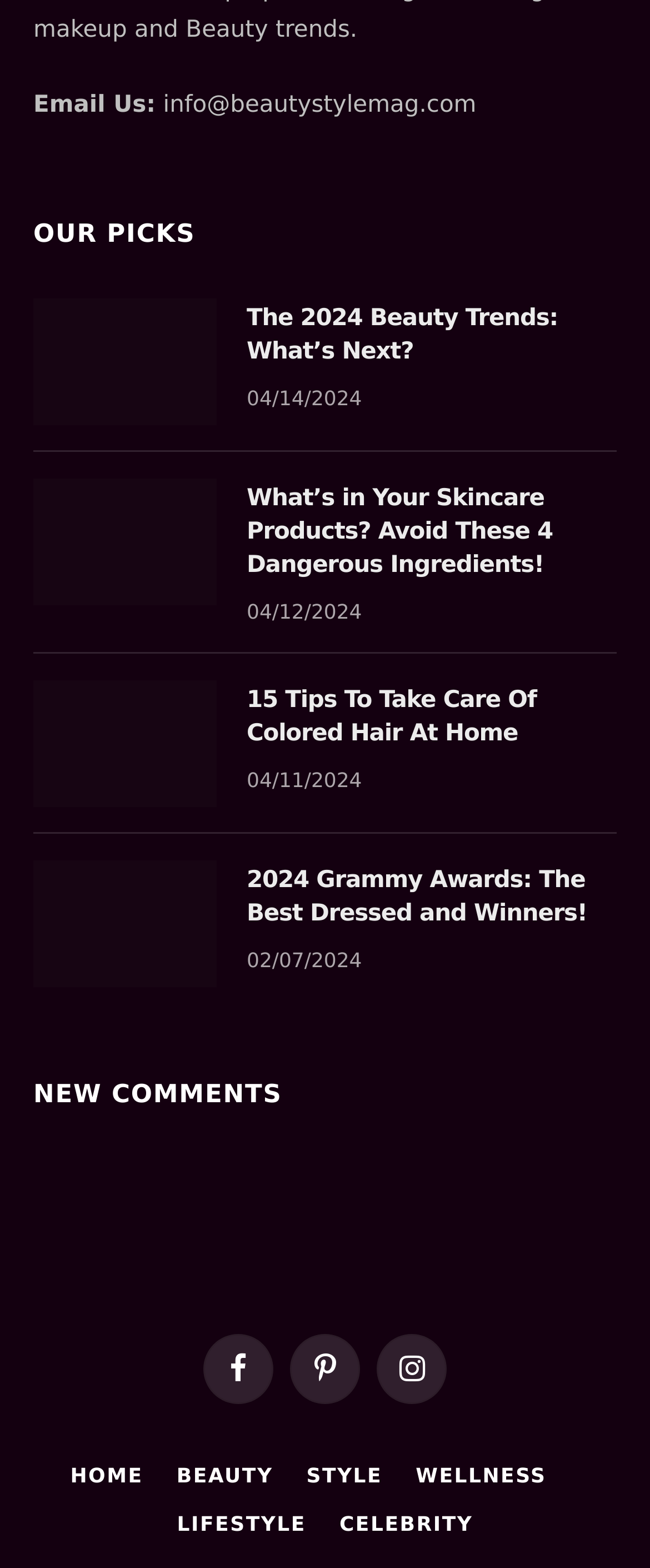What is the email address to contact?
Please answer the question with as much detail and depth as you can.

The email address can be found at the top of the webpage, where it says 'Email Us:' followed by the email address 'info@beautystylemag.com'.